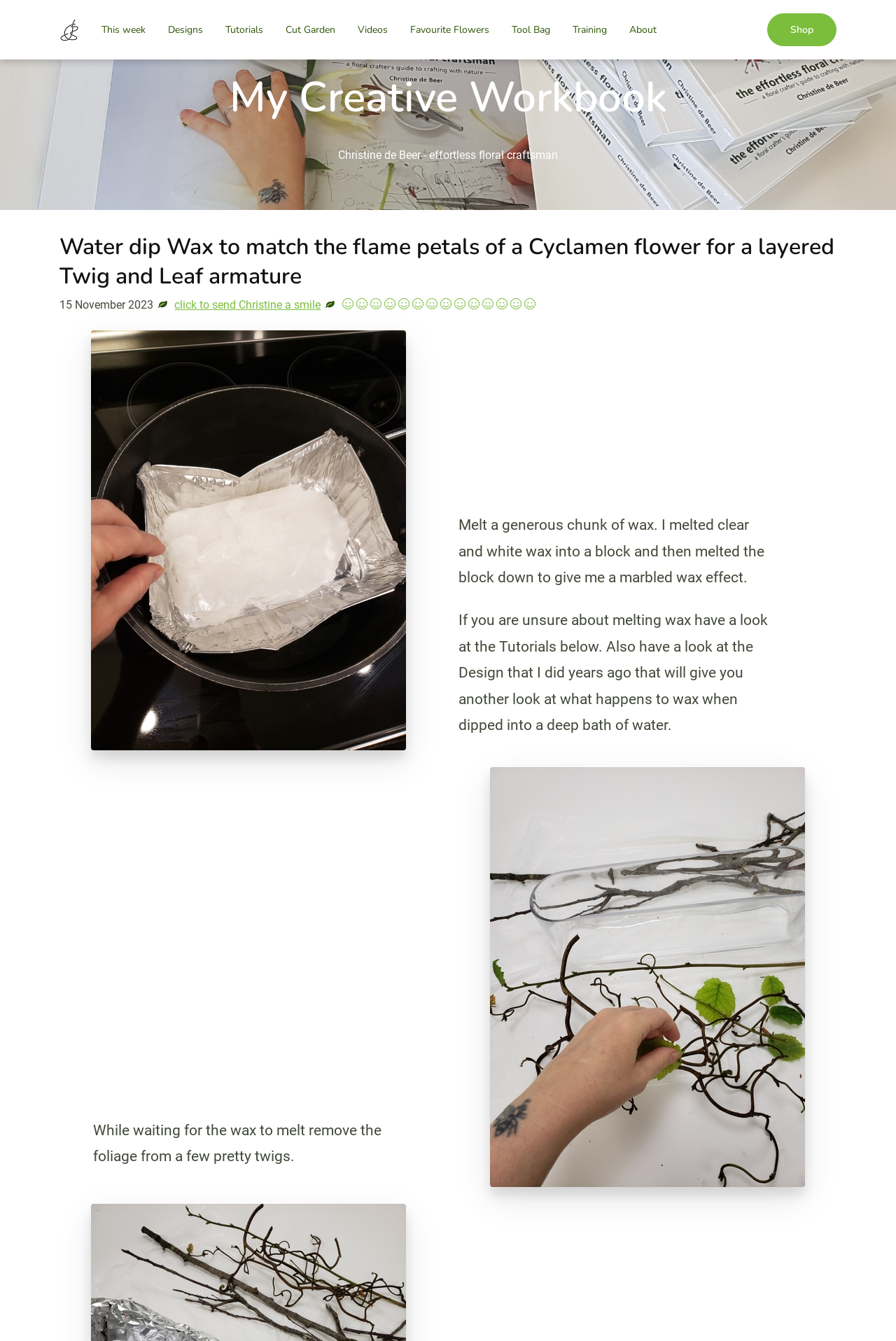Identify the bounding box coordinates of the section that should be clicked to achieve the task described: "Learn about the effects of Cheese strain".

None